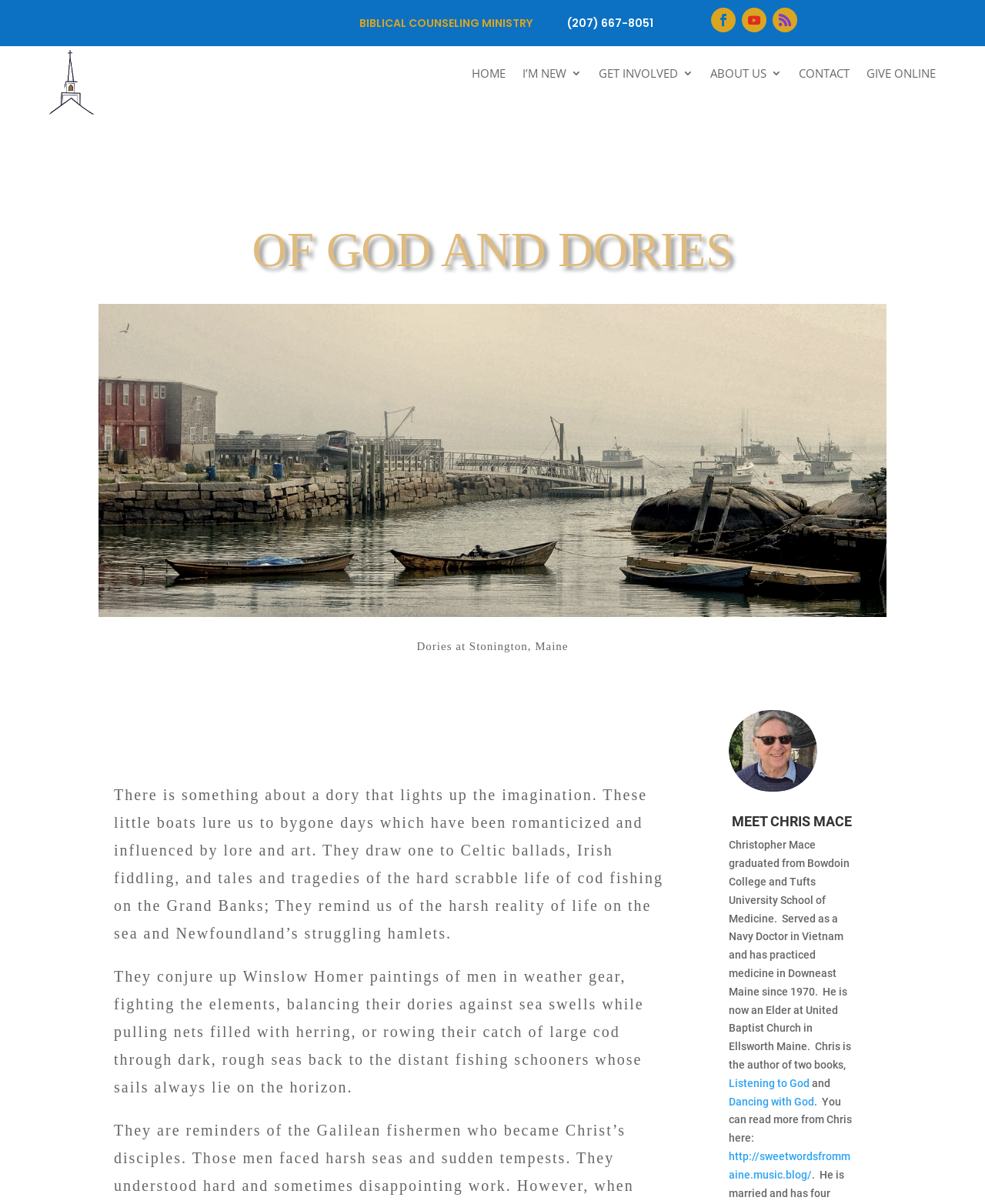What is the name of the author of two books mentioned on the webpage?
From the screenshot, supply a one-word or short-phrase answer.

Chris Mace